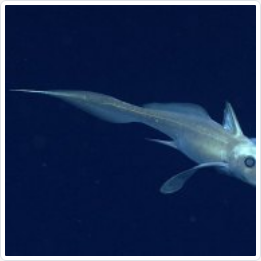Please provide a one-word or phrase answer to the question: 
How does the Longnose Chimaera's skin texture help with camouflage?

Reflects light